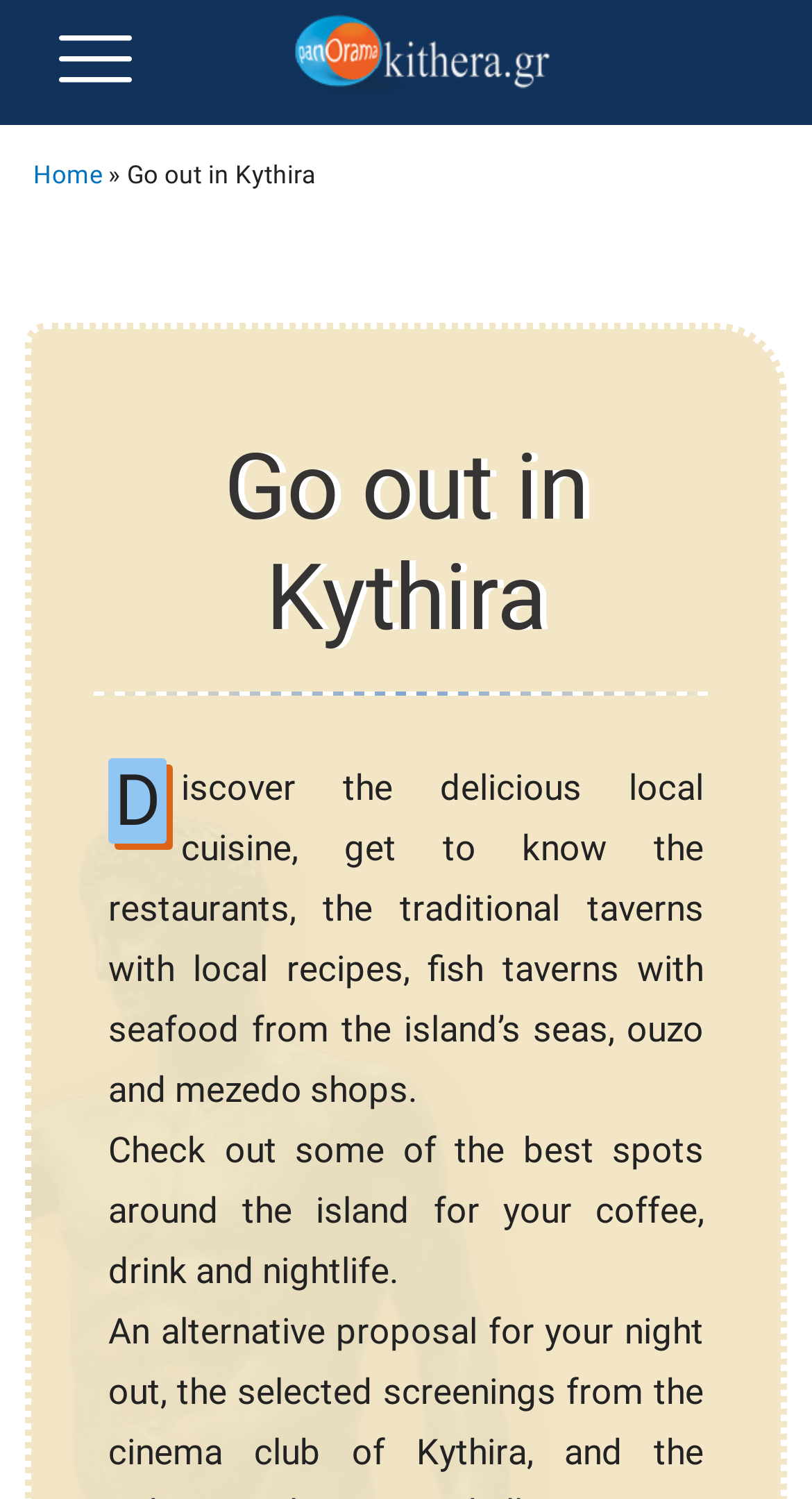Determine the bounding box coordinates for the UI element matching this description: "alt="Mobile logo"".

[0.358, 0.026, 0.683, 0.053]